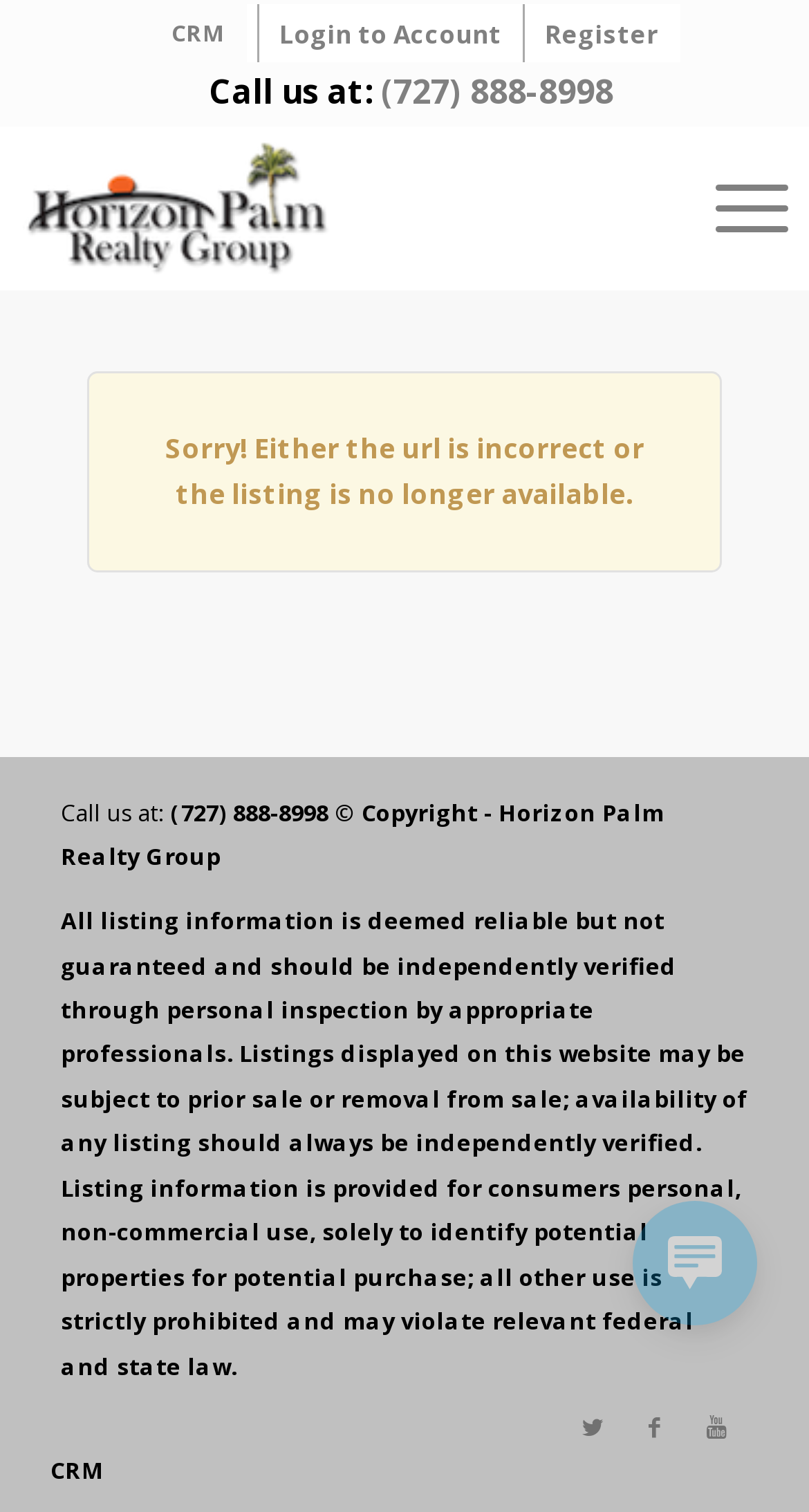Given the description of the UI element: "Register", predict the bounding box coordinates in the form of [left, top, right, bottom], with each value being a float between 0 and 1.

[0.673, 0.011, 0.814, 0.034]